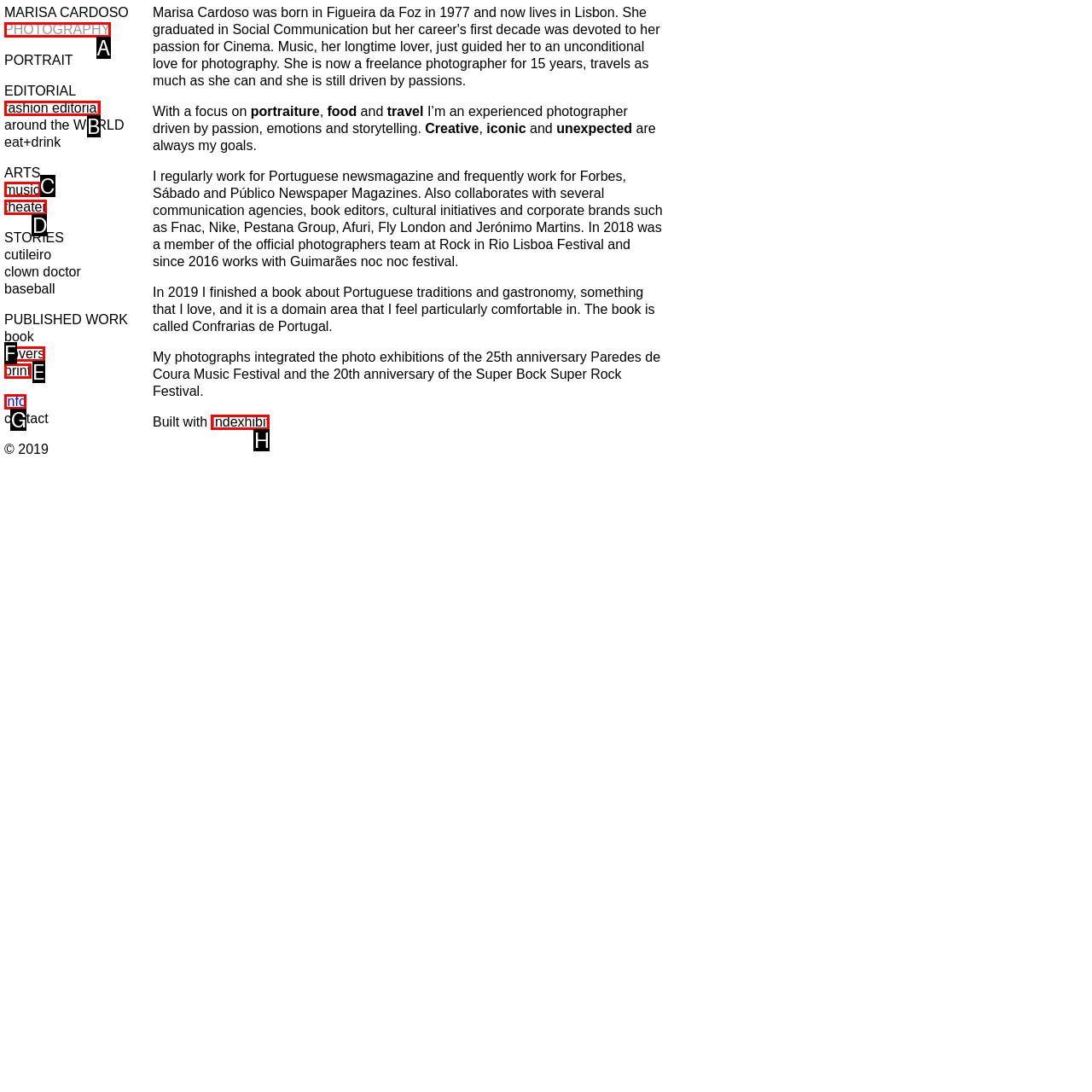Tell me which one HTML element I should click to complete the following task: Check out music Answer with the option's letter from the given choices directly.

C